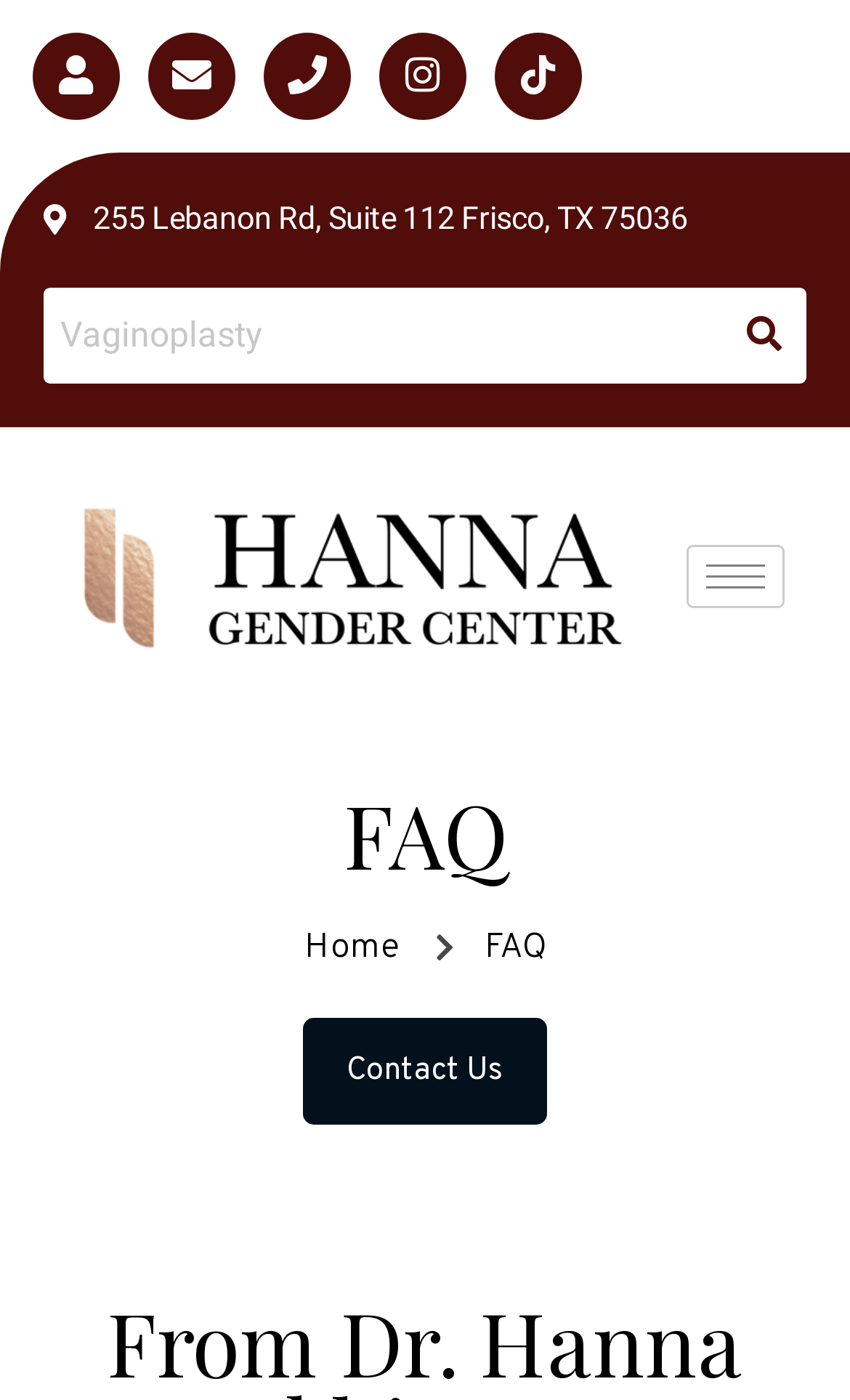Generate a thorough caption that explains the contents of the webpage.

The webpage is about the Transgender & Non-Binary Surgery FAQ at the Hanna Gender Center. At the top left, there are five social media links, including Patient Portal, Mail, Phone, Instagram, and TikTok, aligned horizontally. Below these links, the address "255 Lebanon Rd, Suite 112 Frisco, TX 75036" is displayed.

On the top right, there is a search bar with a search box and a button. The search bar is divided into two parts: a text input field and a search button. 

Below the search bar, there is a link with no text, followed by a hamburger icon button on the right side. 

The main content of the webpage starts with a heading "FAQ" at the top center. Below the heading, there are two links, "Home" and "Contact Us", placed side by side. 

The webpage seems to be providing general information about transgender and non-binary services and procedures, as indicated by the meta description, but the specific content of the FAQ is not described in the accessibility tree.